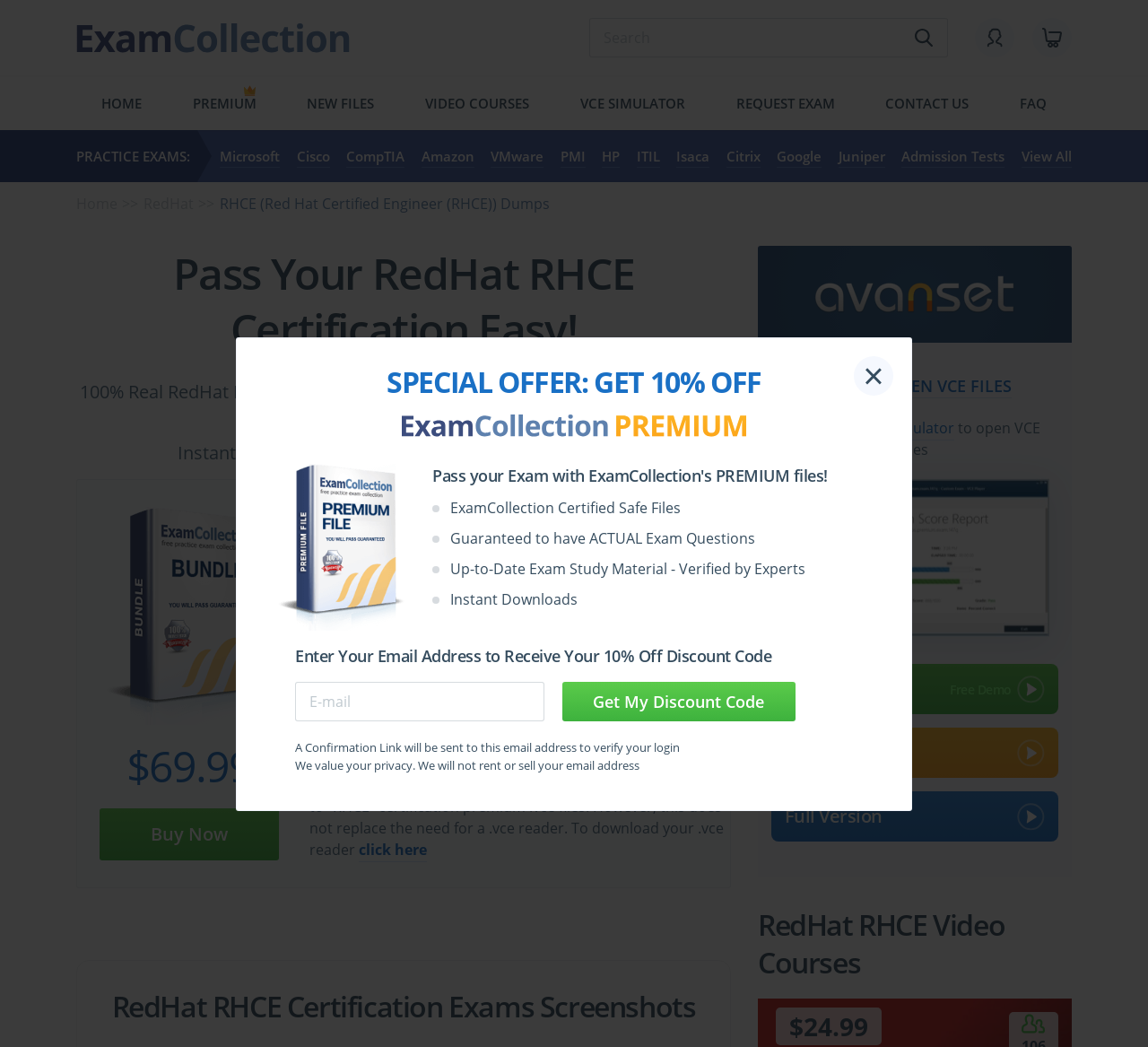Given the following UI element description: "Get My Discount Code", find the bounding box coordinates in the webpage screenshot.

[0.489, 0.651, 0.693, 0.689]